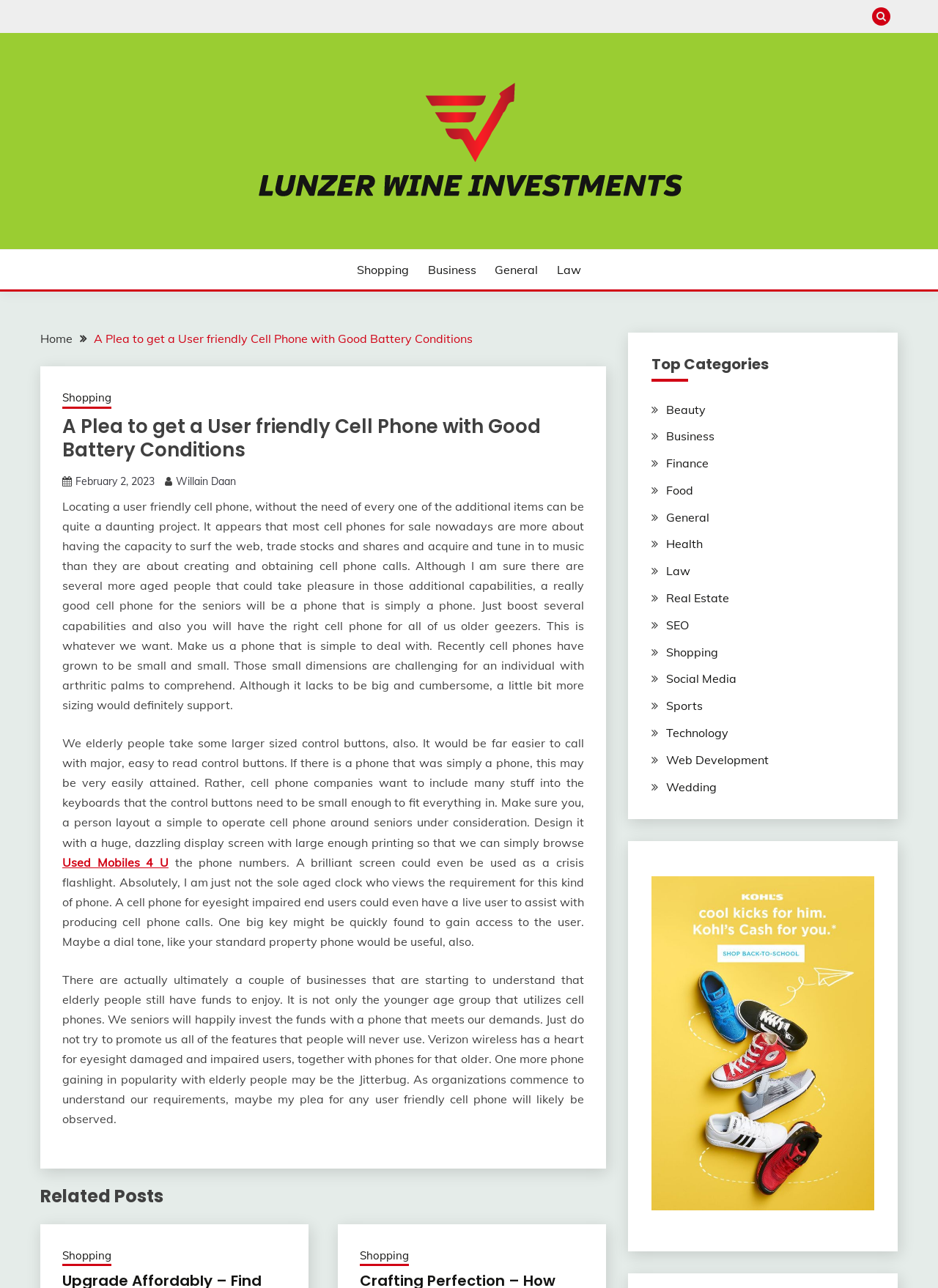Can you find and provide the main heading text of this webpage?

A Plea to get a User friendly Cell Phone with Good Battery Conditions